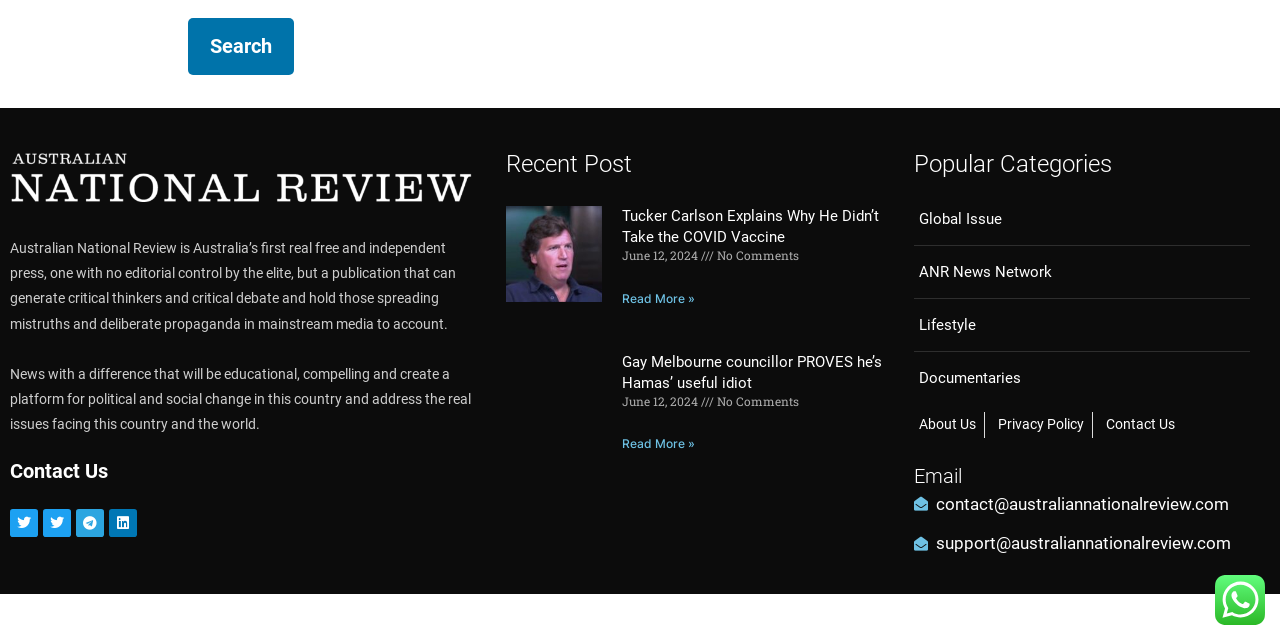Identify the bounding box of the HTML element described as: "About".

None